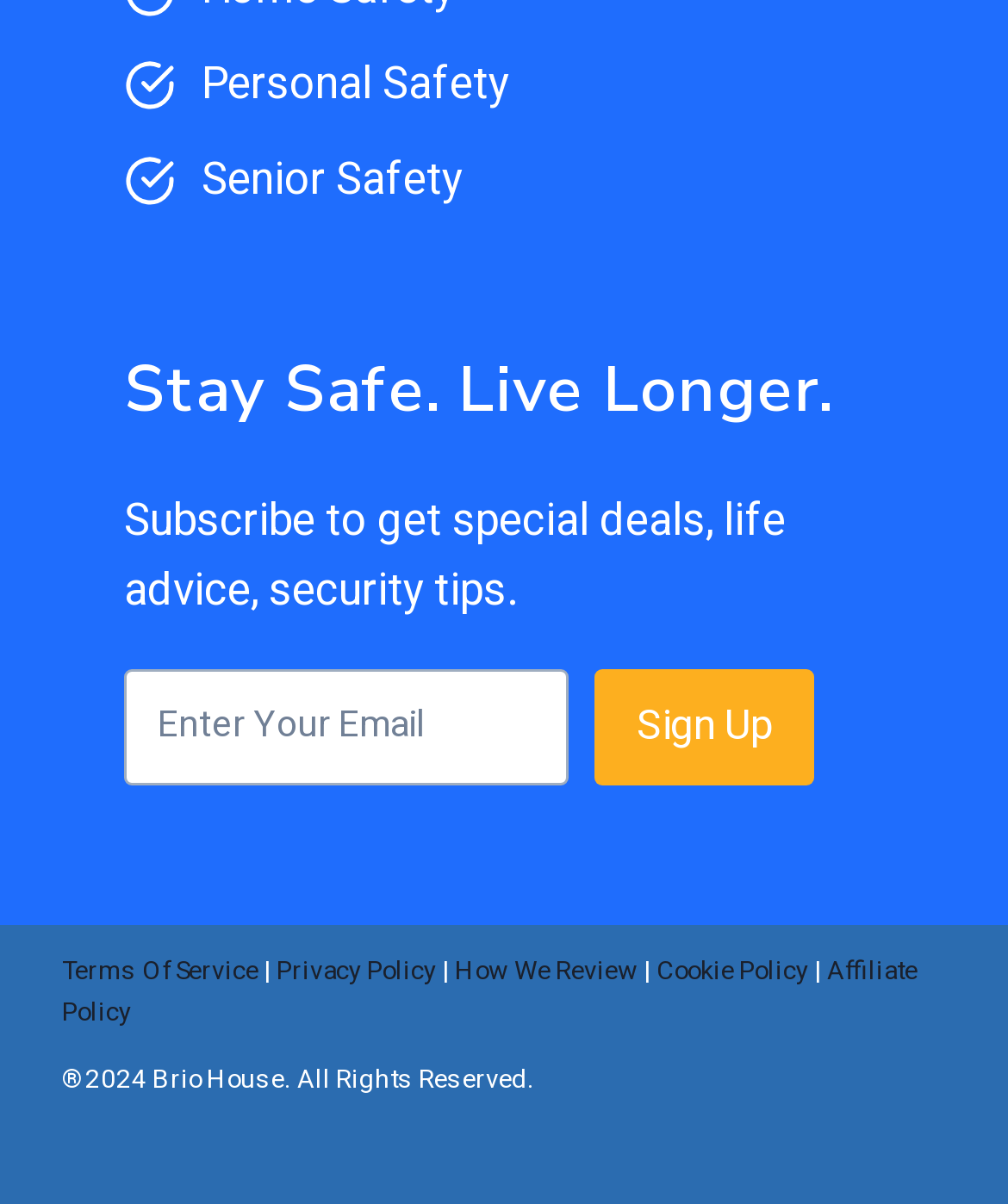Please find the bounding box coordinates (top-left x, top-left y, bottom-right x, bottom-right y) in the screenshot for the UI element described as follows: How We Review

[0.451, 0.791, 0.633, 0.821]